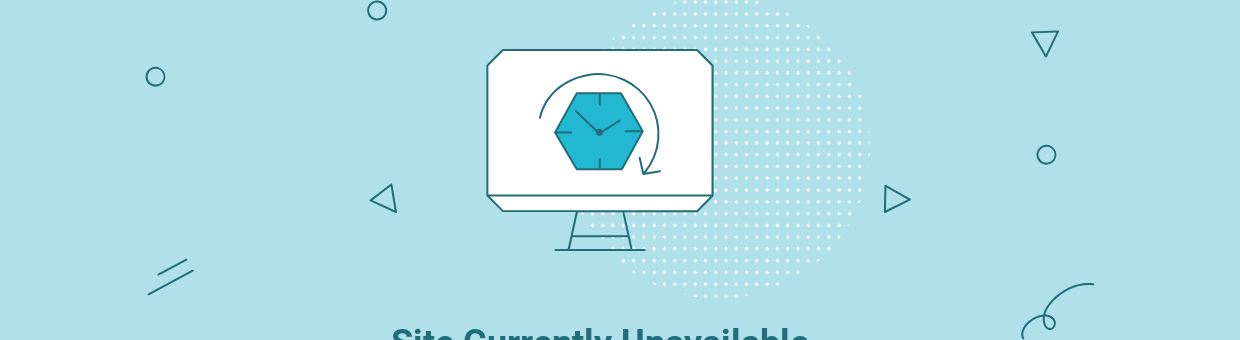What is stated in the bold text below the monitor?
Give a thorough and detailed response to the question.

The bold text below the monitor prominently states 'Site Currently Unavailable', which indicates to users that the website they are trying to access is not functioning at the moment.